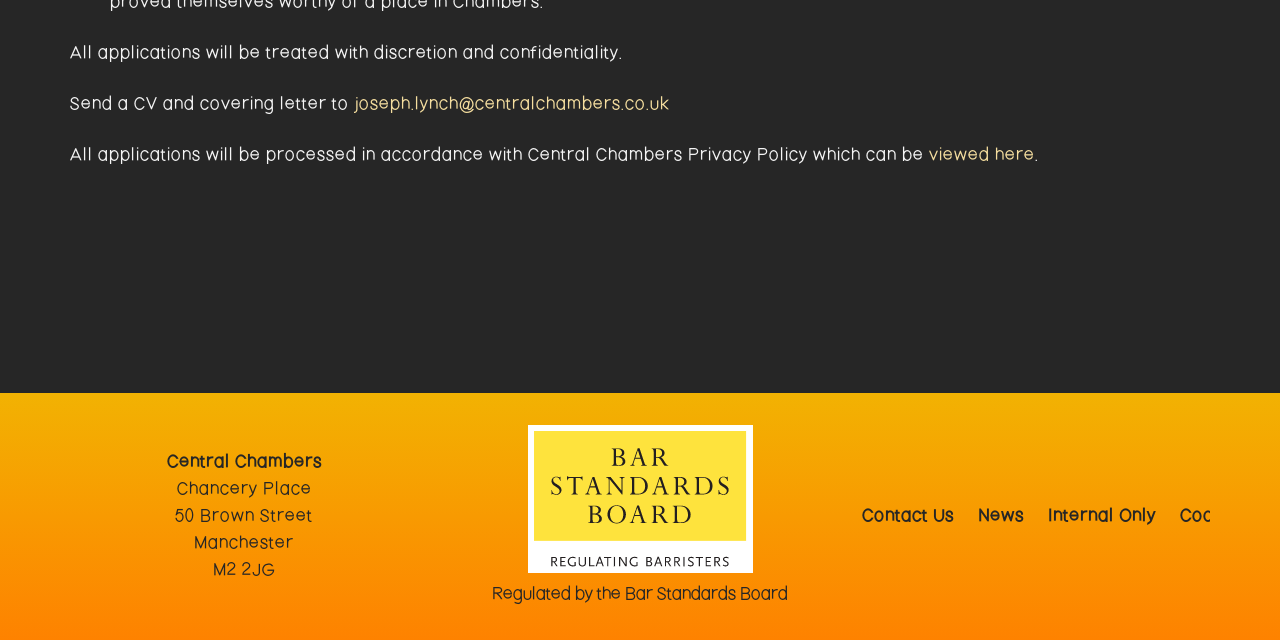Determine the bounding box coordinates (top-left x, top-left y, bottom-right x, bottom-right y) of the UI element described in the following text: Contact Us

[0.673, 0.794, 0.745, 0.82]